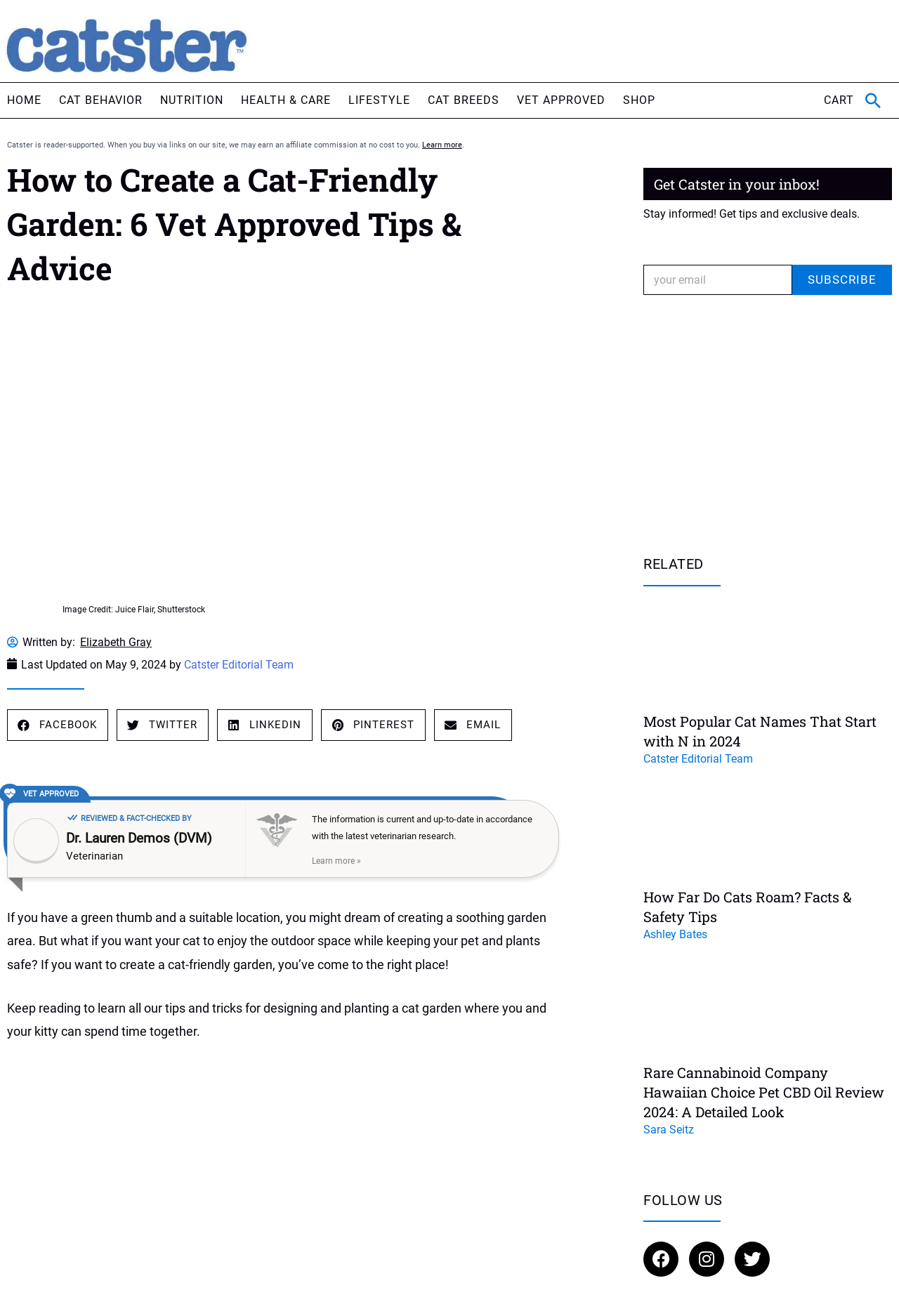Using the element description provided, determine the bounding box coordinates in the format (top-left x, top-left y, bottom-right x, bottom-right y). Ensure that all values are floating point numbers between 0 and 1. Element description: Vet Approved

[0.575, 0.063, 0.673, 0.089]